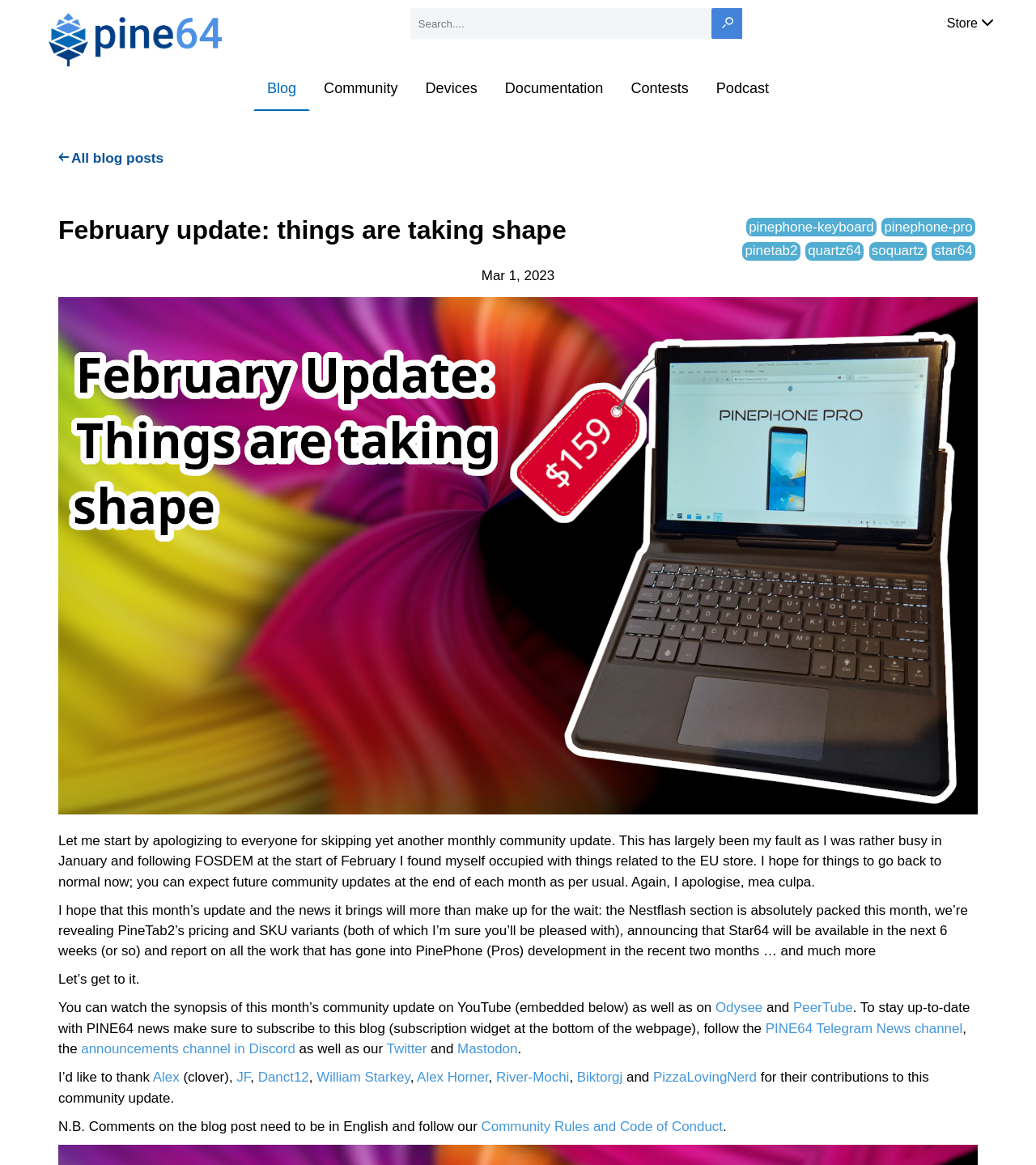Determine the bounding box coordinates of the region to click in order to accomplish the following instruction: "Enter your name". Provide the coordinates as four float numbers between 0 and 1, specifically [left, top, right, bottom].

None